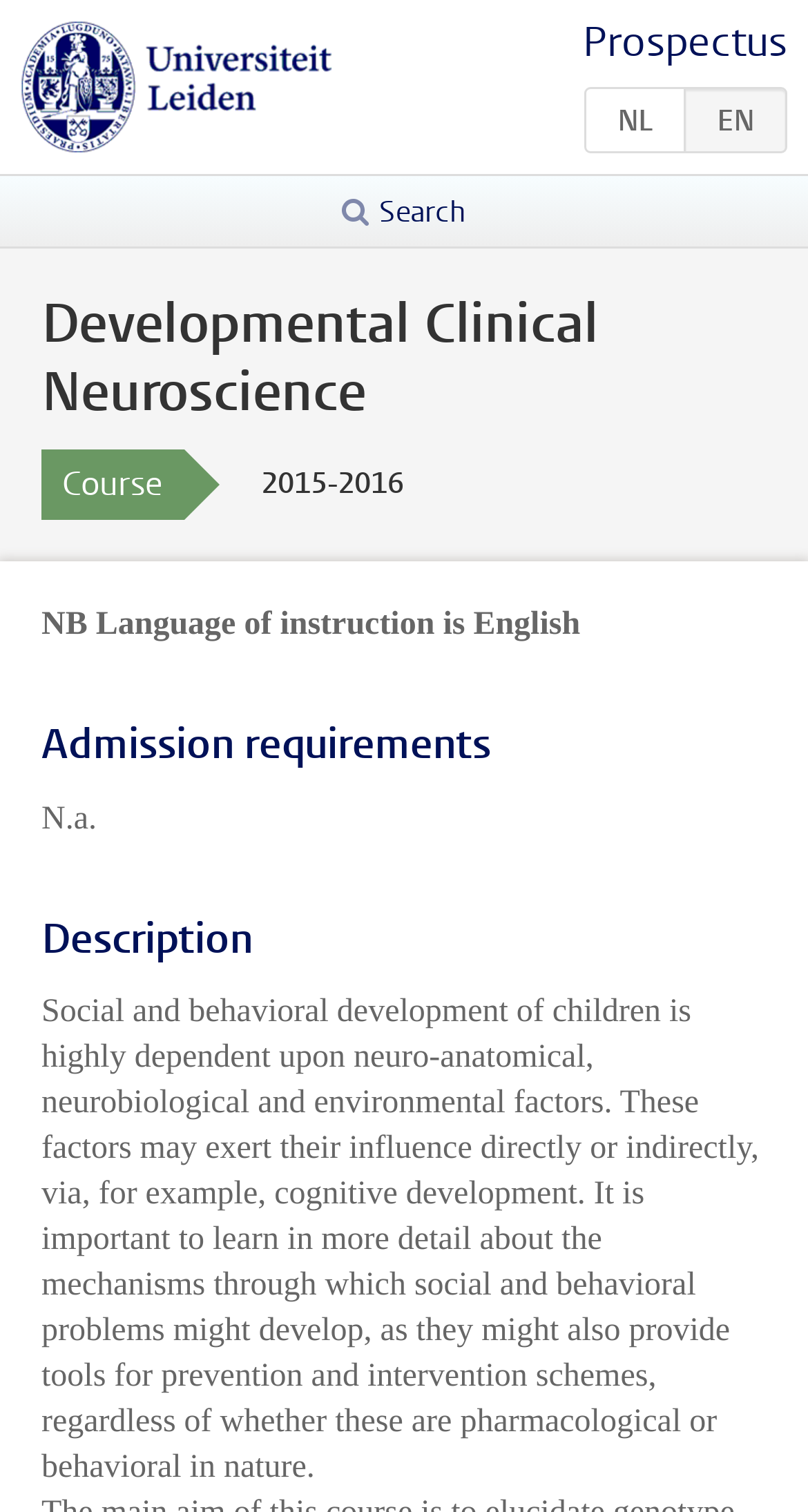What is the name of the university?
Based on the visual information, provide a detailed and comprehensive answer.

The answer can be found in the top-left corner of the webpage, where the university's logo and name are displayed.